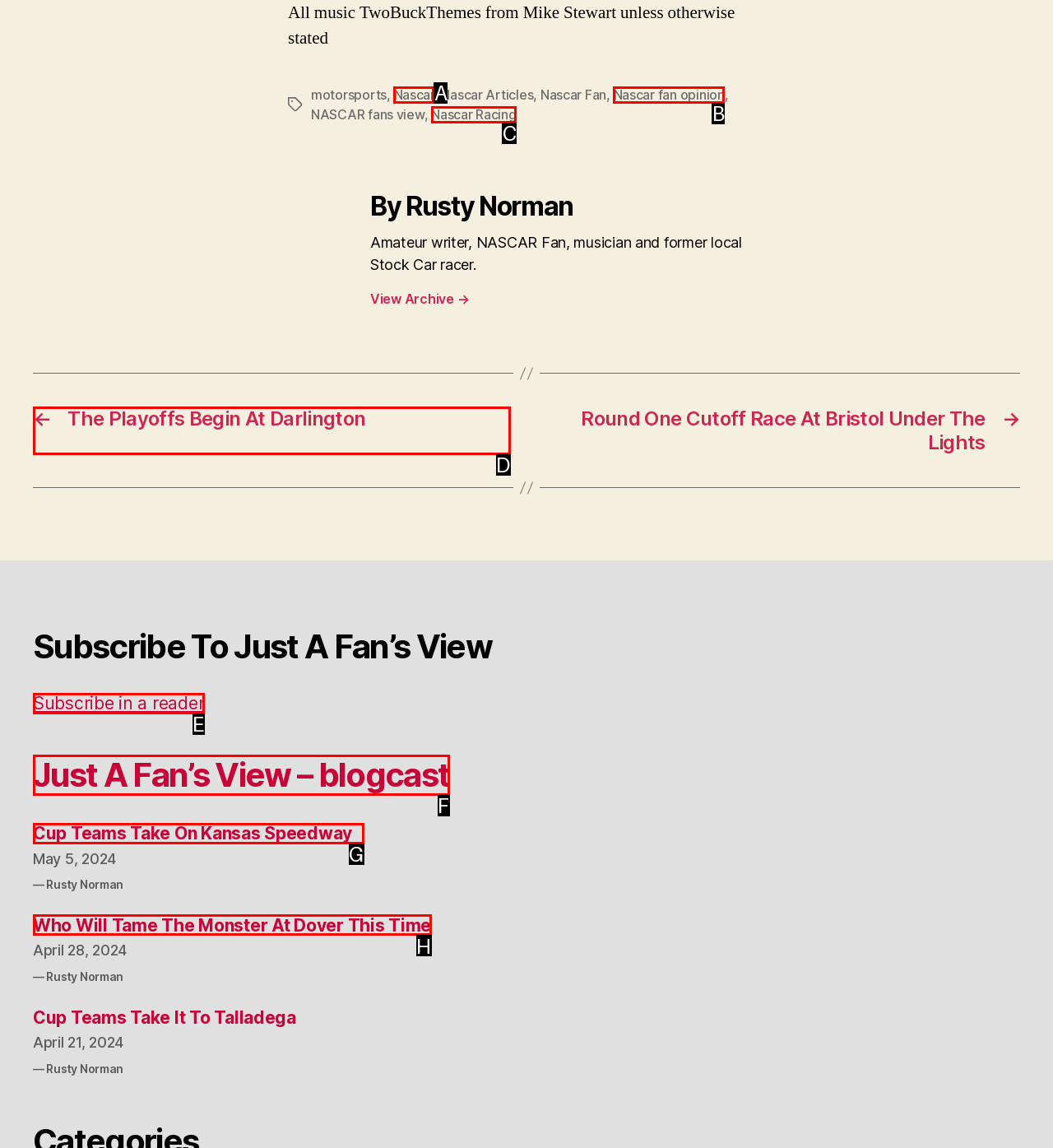Using the description: Subscribe in a reader, find the corresponding HTML element. Provide the letter of the matching option directly.

E